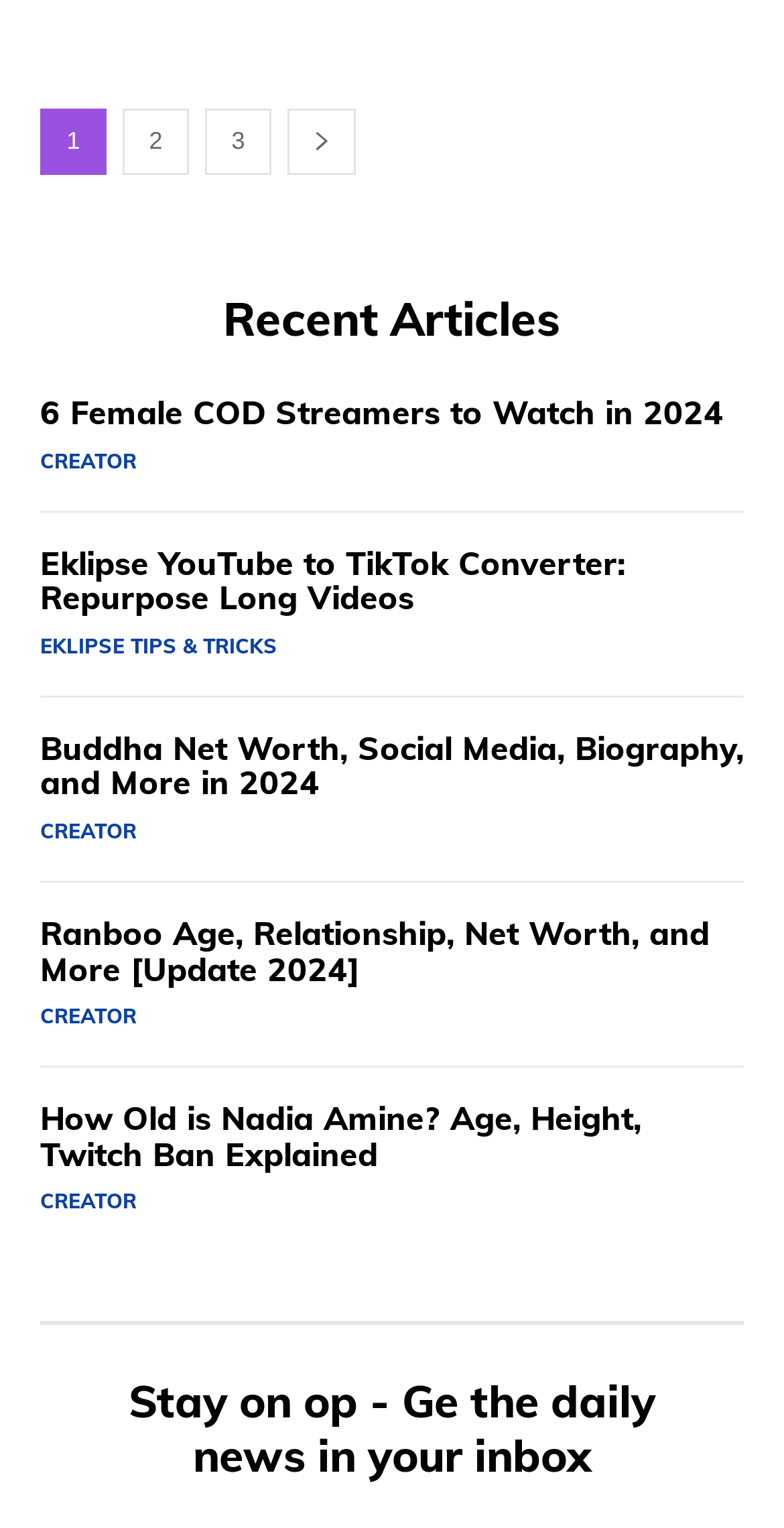What is the title of the first article?
Look at the image and answer the question using a single word or phrase.

6 Female COD Streamers to Watch in 2024